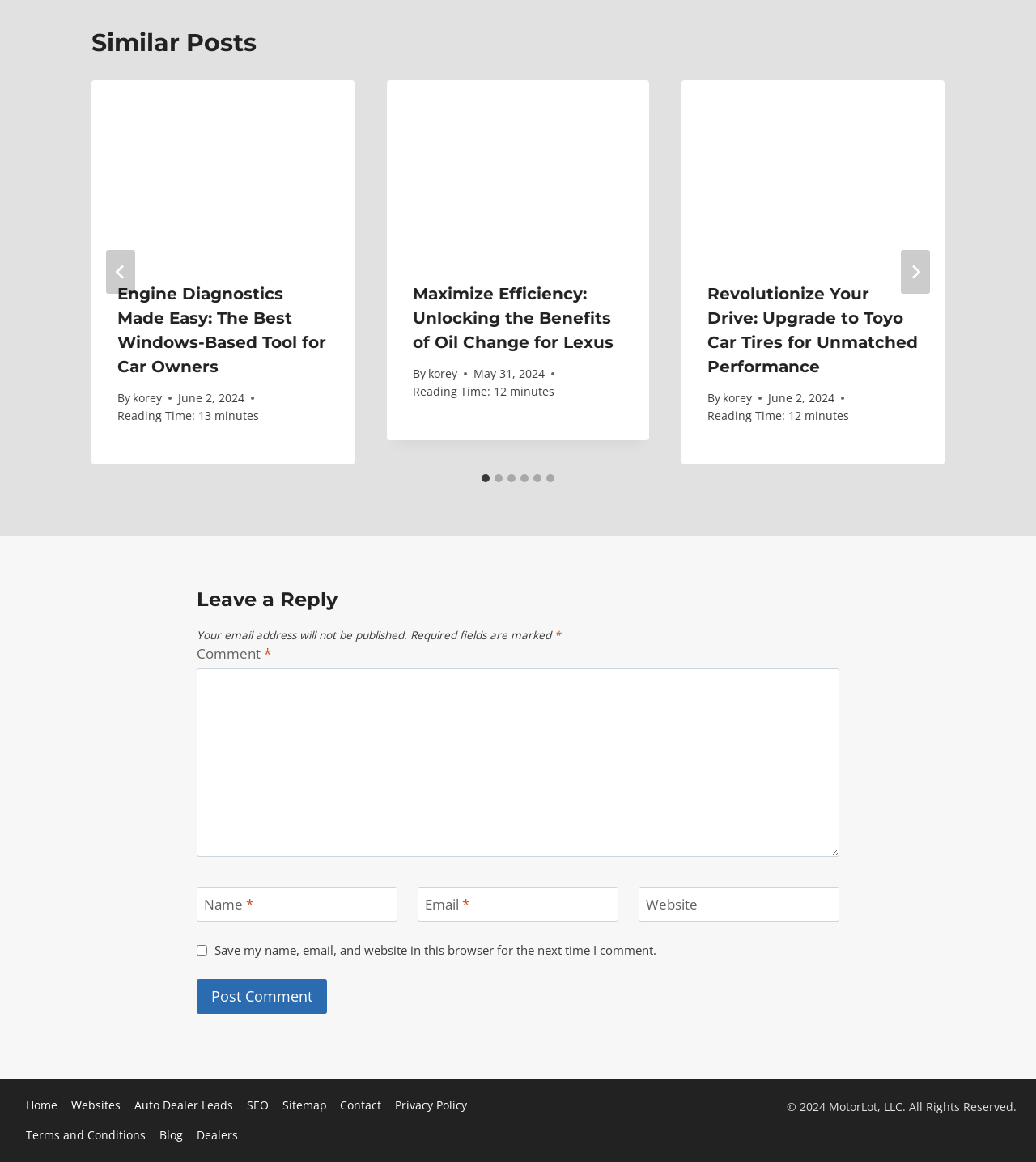Locate the bounding box coordinates of the clickable area needed to fulfill the instruction: "Enter a comment in the 'Comment *' field".

[0.19, 0.575, 0.81, 0.737]